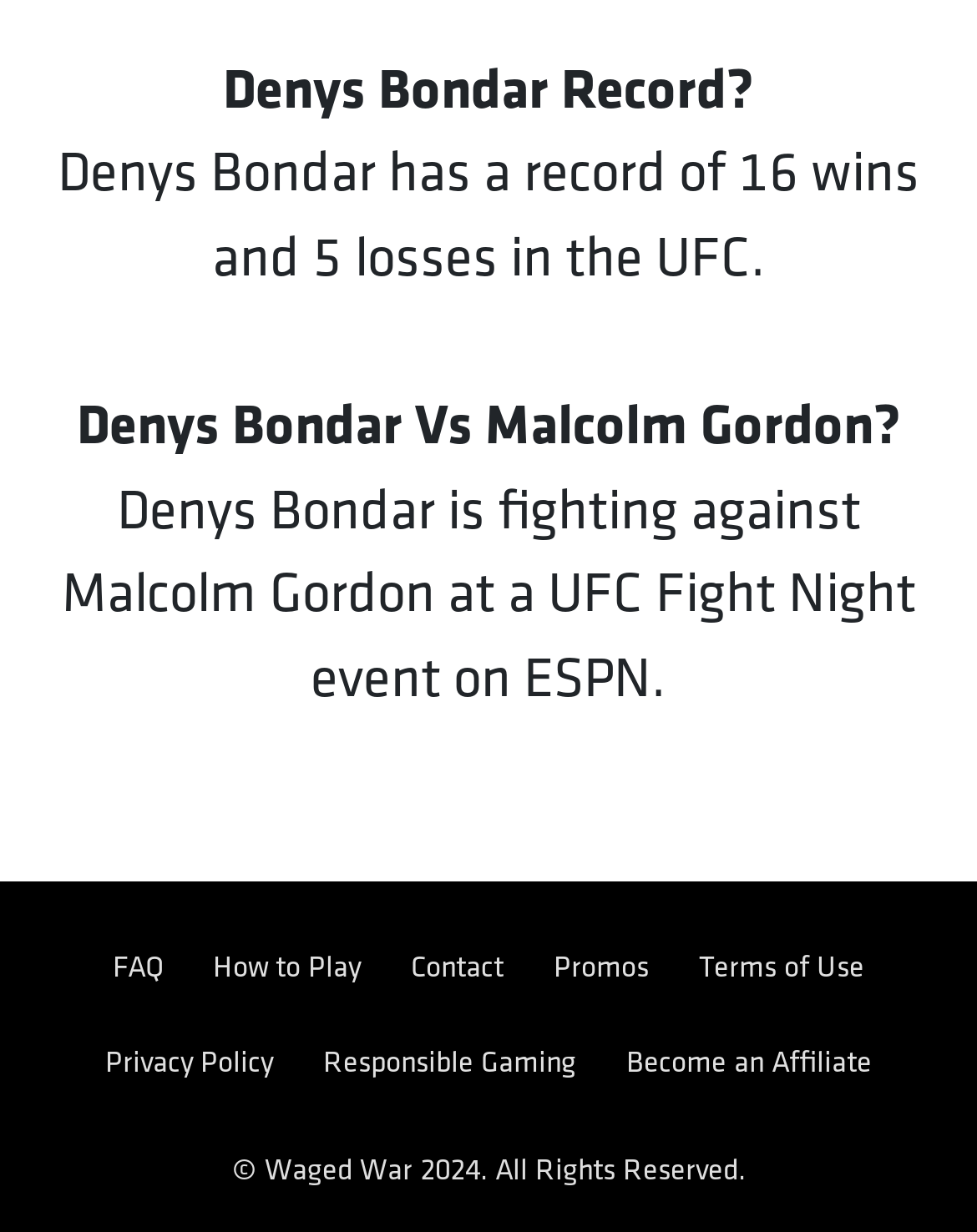Show me the bounding box coordinates of the clickable region to achieve the task as per the instruction: "Click How to Play".

[0.218, 0.774, 0.369, 0.797]